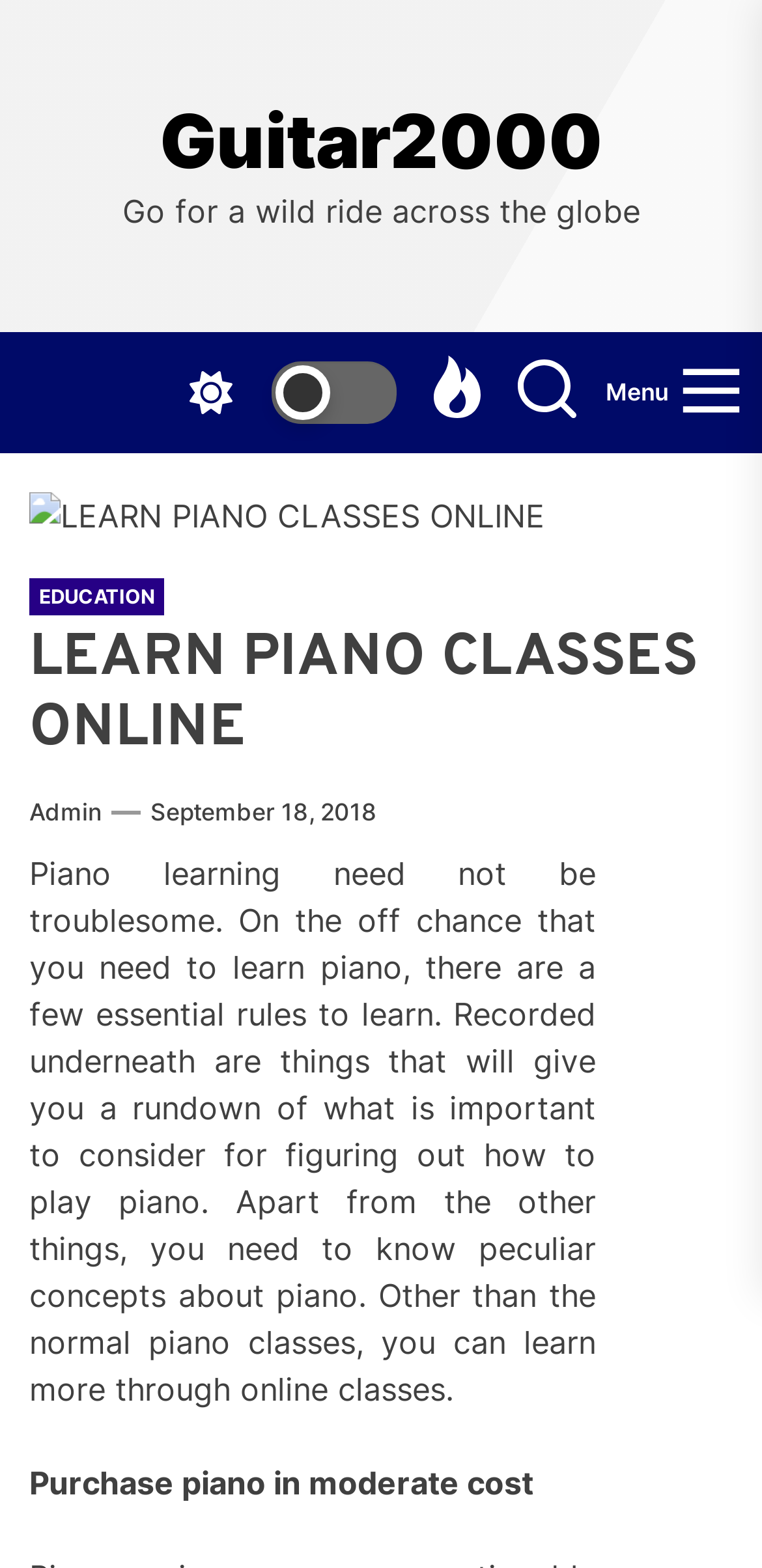Locate the bounding box coordinates of the area that needs to be clicked to fulfill the following instruction: "Click the Menu button". The coordinates should be in the format of four float numbers between 0 and 1, namely [left, top, right, bottom].

[0.795, 0.226, 0.974, 0.274]